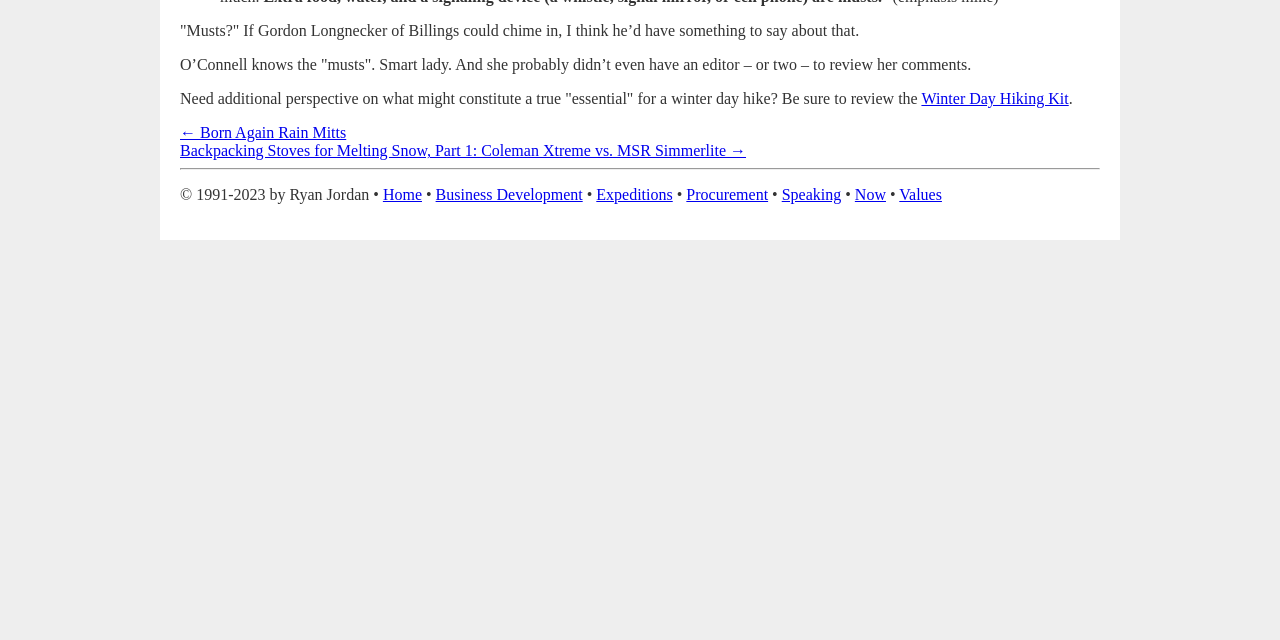Ascertain the bounding box coordinates for the UI element detailed here: "Winter Day Hiking Kit". The coordinates should be provided as [left, top, right, bottom] with each value being a float between 0 and 1.

[0.72, 0.141, 0.835, 0.168]